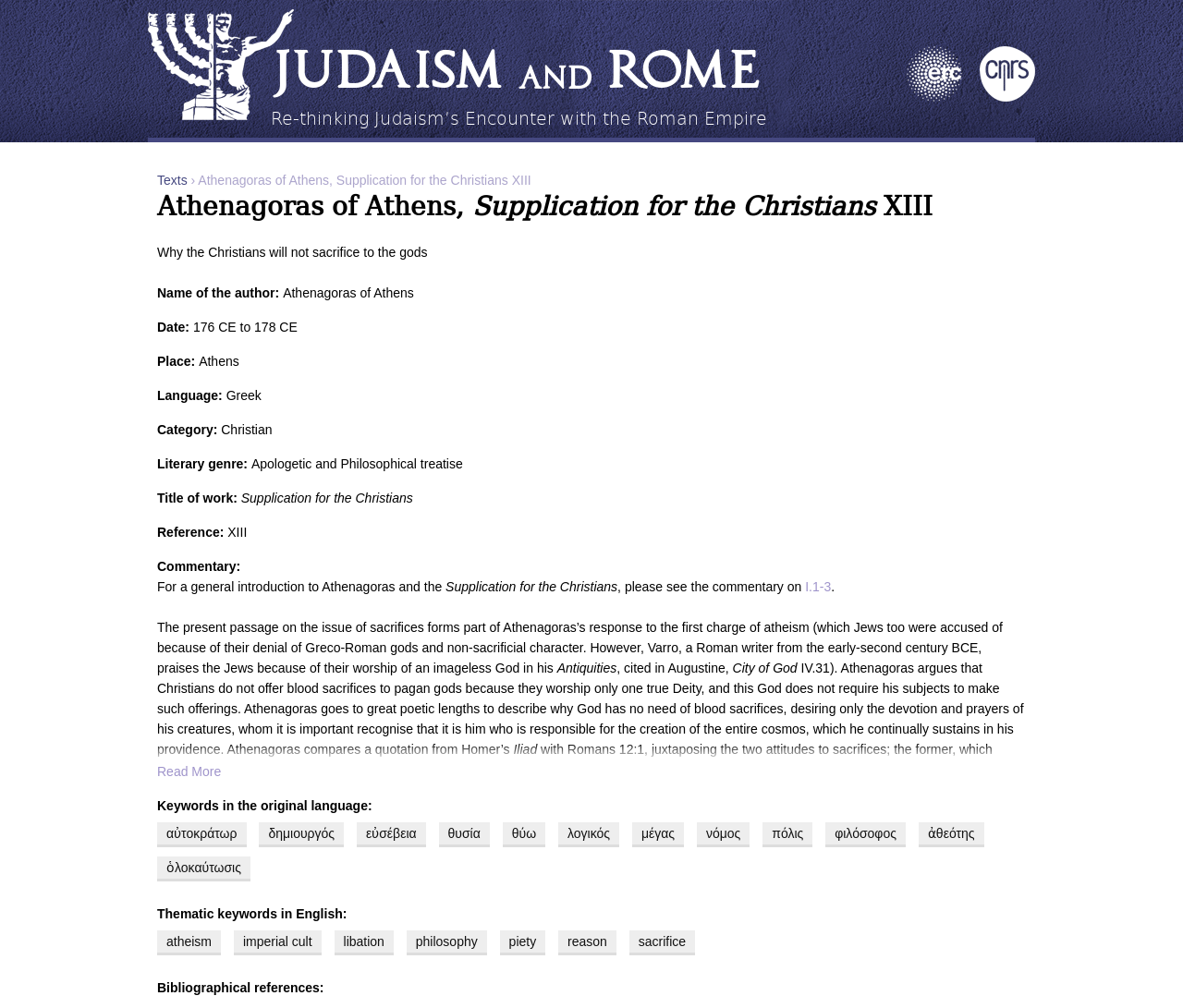Determine the bounding box coordinates of the clickable element necessary to fulfill the instruction: "Click on the 'Home' link". Provide the coordinates as four float numbers within the 0 to 1 range, i.e., [left, top, right, bottom].

[0.125, 0.009, 0.248, 0.119]